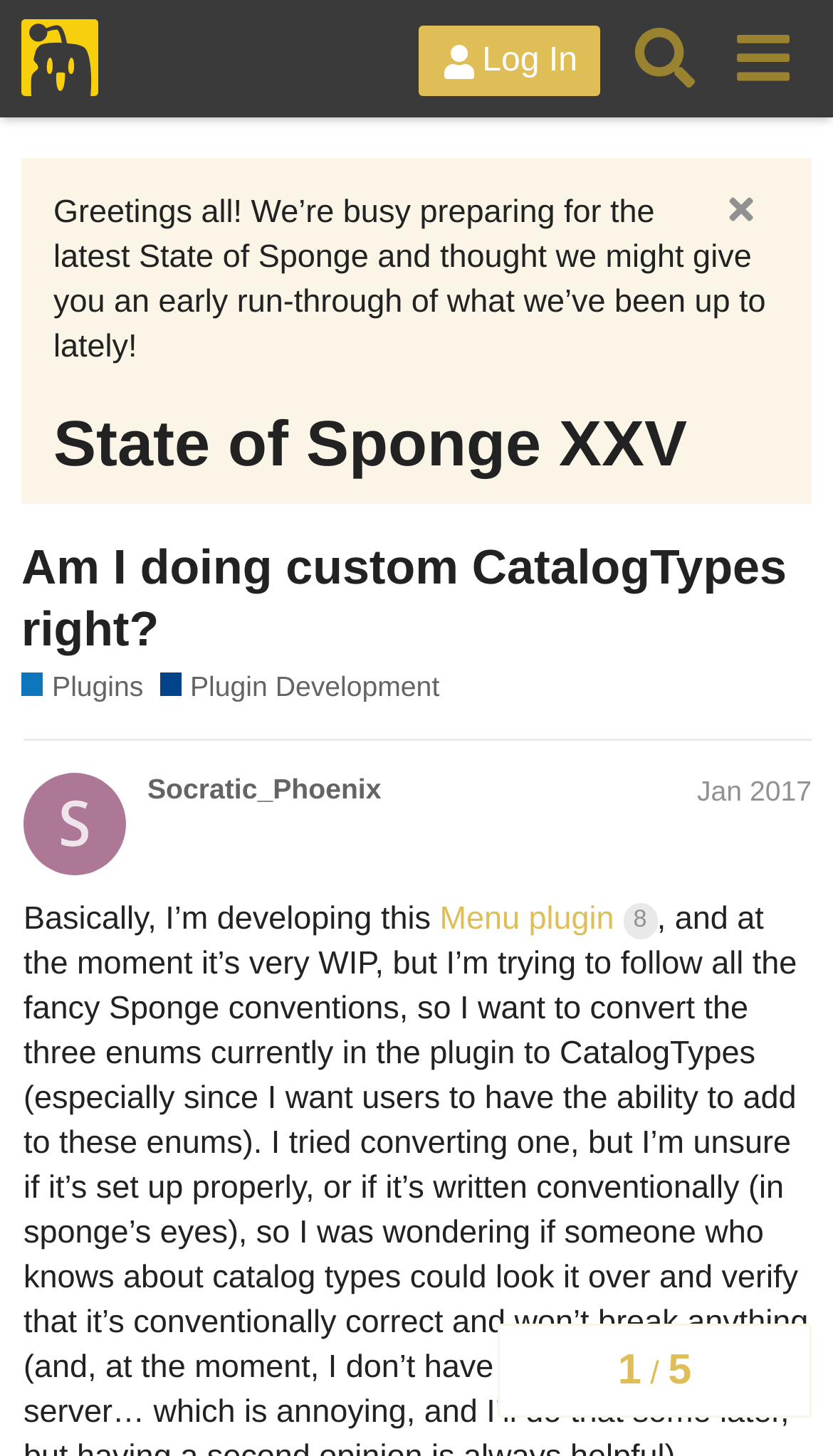Please locate and generate the primary heading on this webpage.

State of Sponge XXV